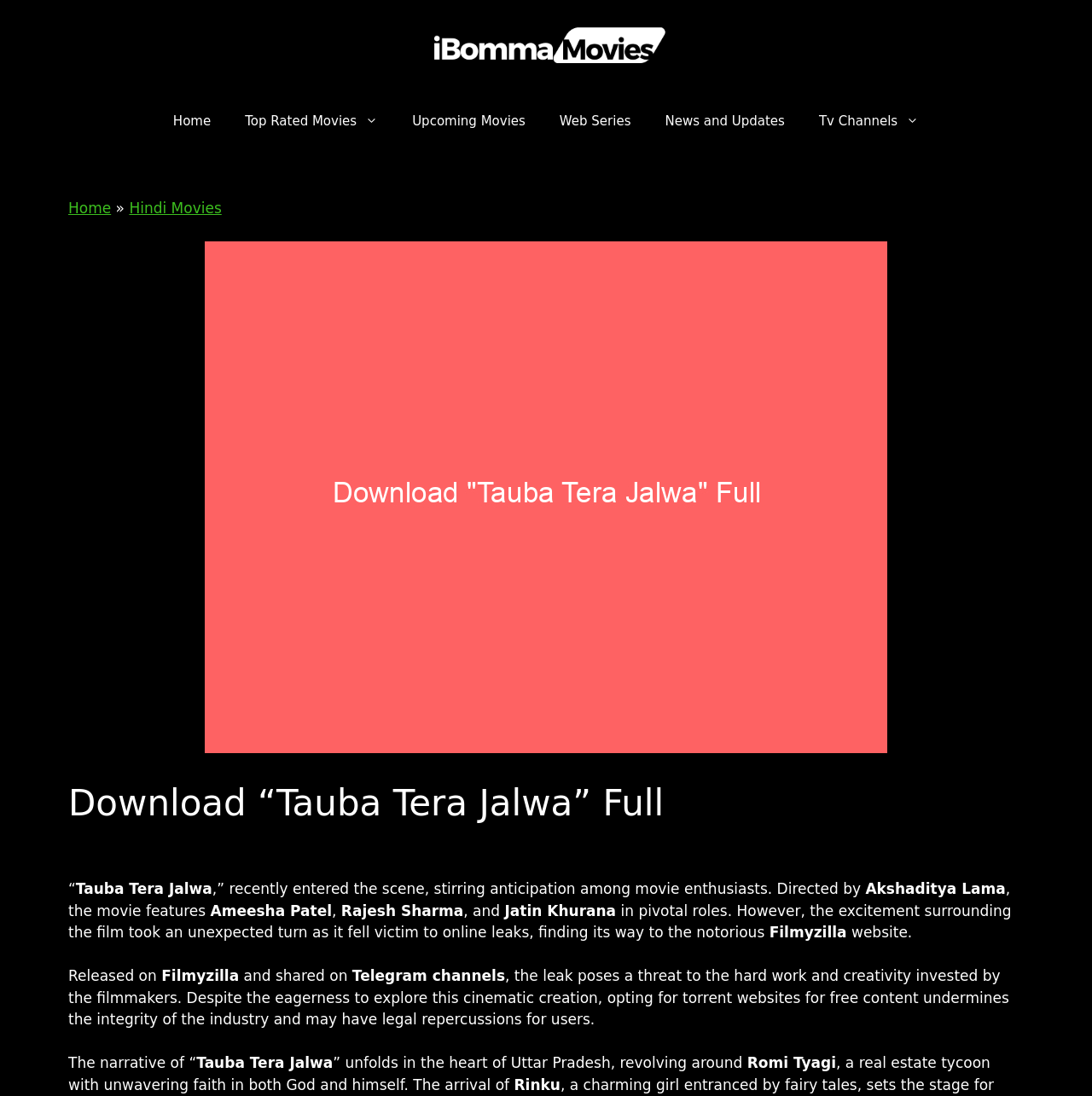Calculate the bounding box coordinates for the UI element based on the following description: "Hindi Movies". Ensure the coordinates are four float numbers between 0 and 1, i.e., [left, top, right, bottom].

[0.118, 0.182, 0.203, 0.198]